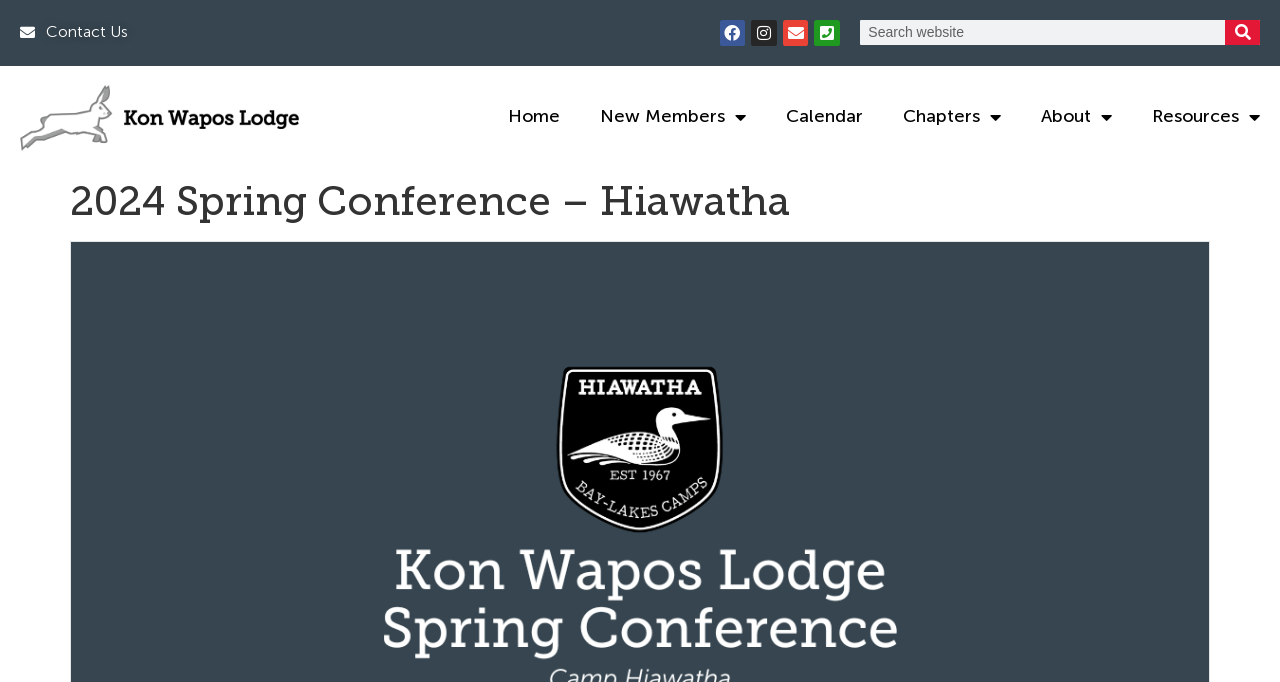Please provide the bounding box coordinate of the region that matches the element description: parent_node: Search name="s" placeholder="Search website". Coordinates should be in the format (top-left x, top-left y, bottom-right x, bottom-right y) and all values should be between 0 and 1.

[0.672, 0.029, 0.957, 0.066]